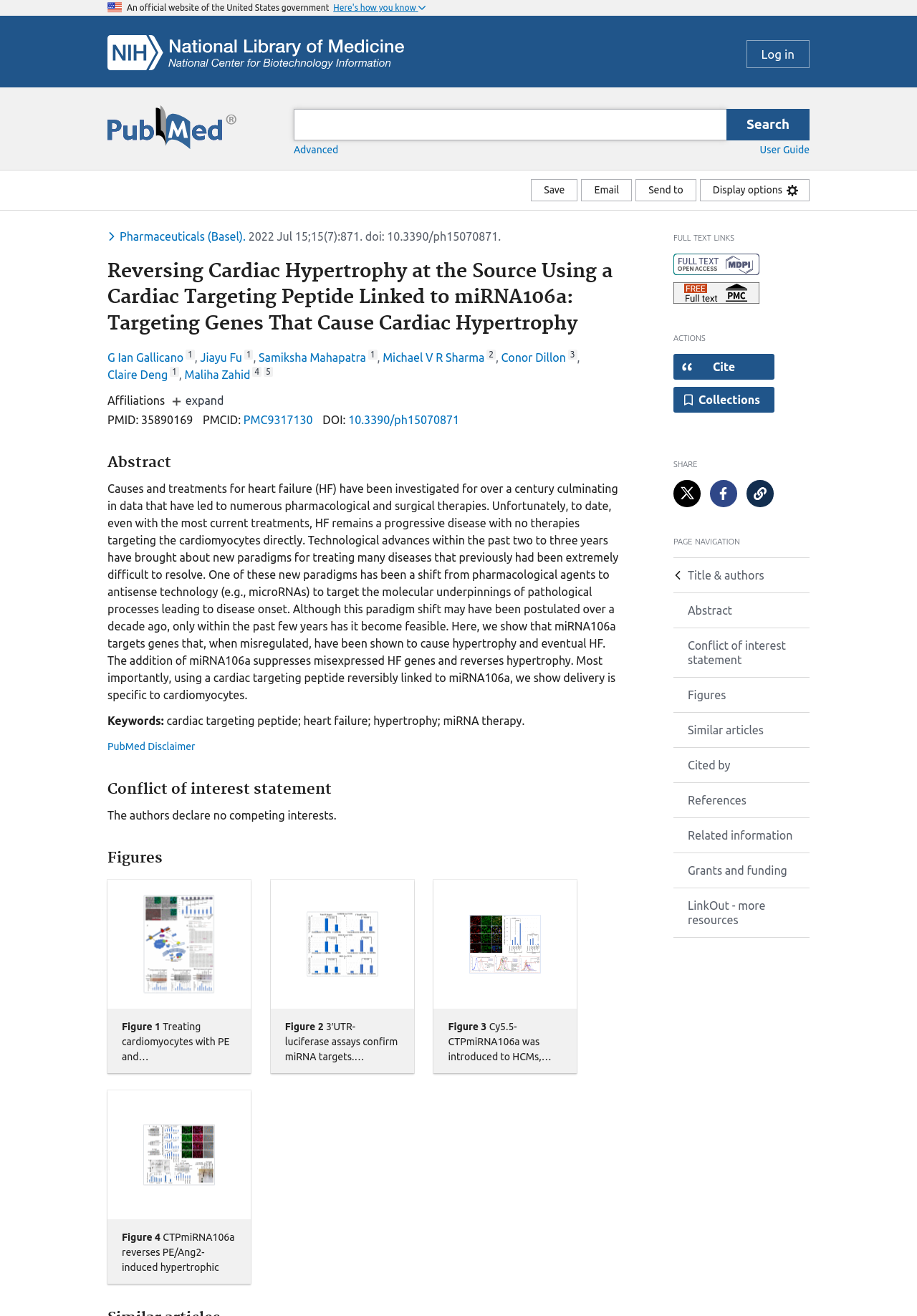What is the logo of the website?
Look at the image and provide a short answer using one word or a phrase.

NCBI Logo